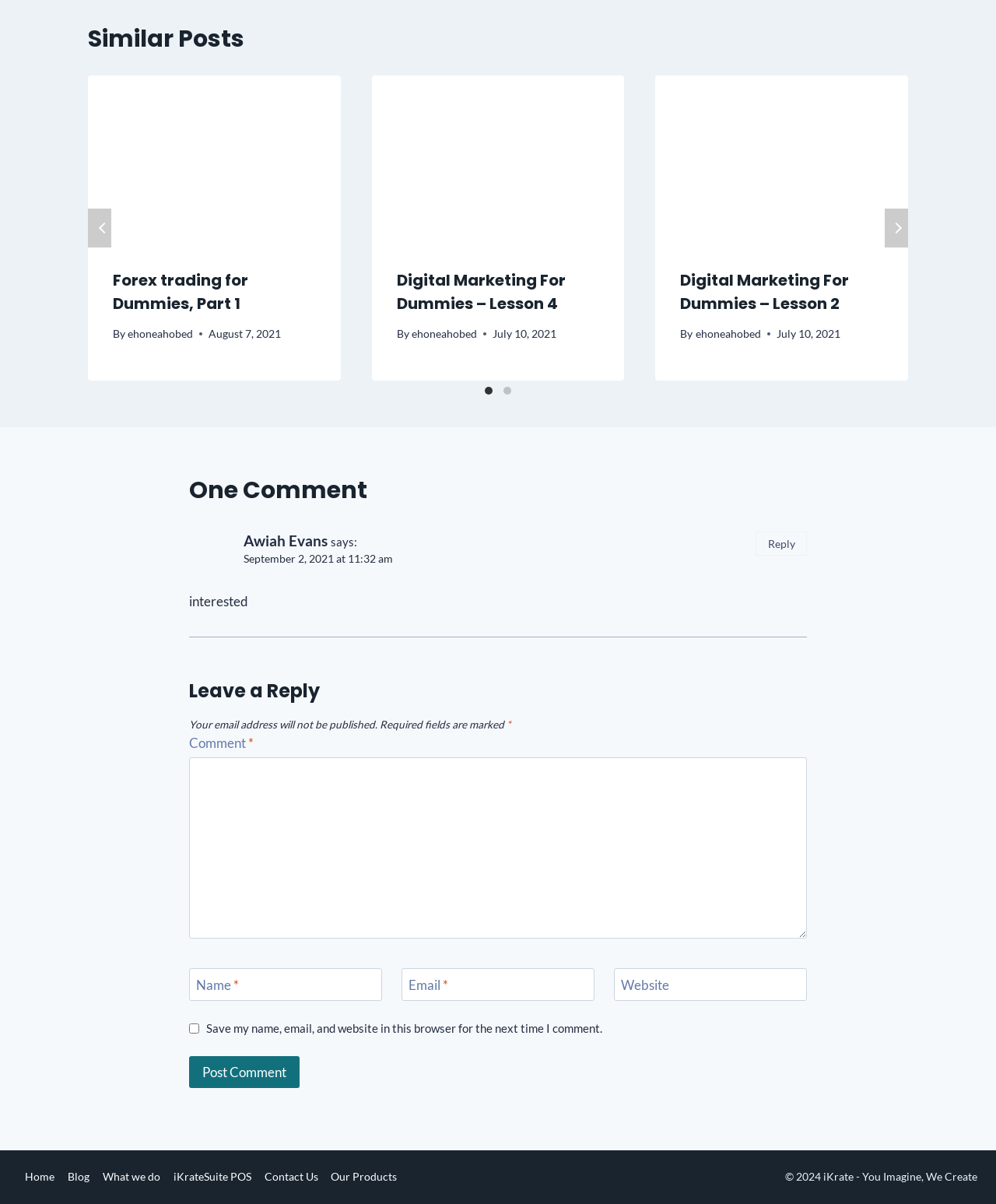What is the purpose of the checkbox at the bottom of the webpage?
Please answer the question with as much detail as possible using the screenshot.

The checkbox at the bottom of the webpage is labeled 'Save my name, email, and website in this browser for the next time I comment.', which suggests that its purpose is to save user data for future comments.